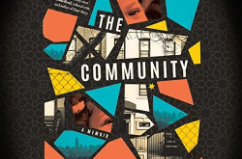What is depicted within the geometric shapes? Analyze the screenshot and reply with just one word or a short phrase.

Images of buildings and people